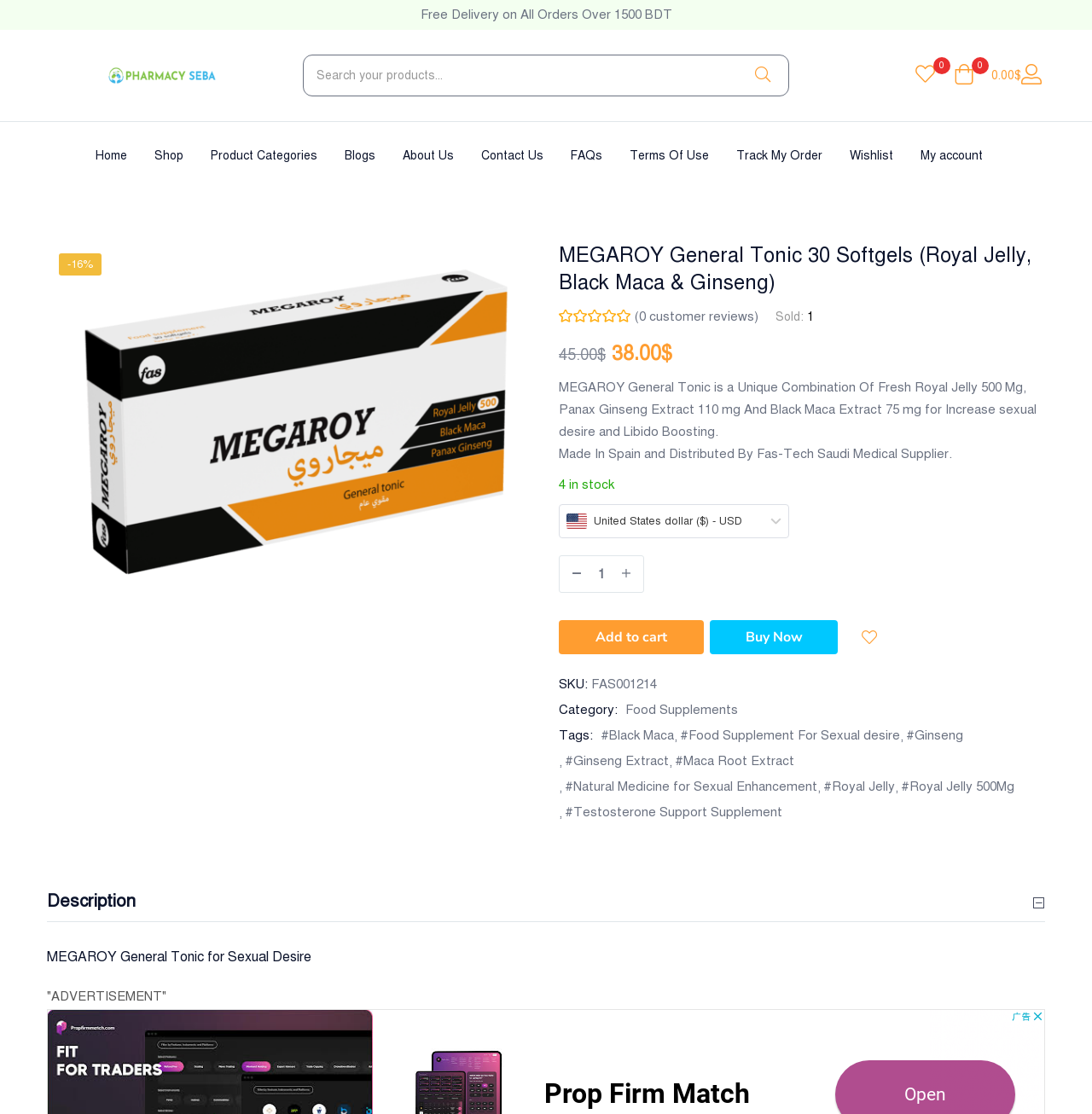Please identify the bounding box coordinates of where to click in order to follow the instruction: "Search for products".

[0.278, 0.05, 0.675, 0.086]